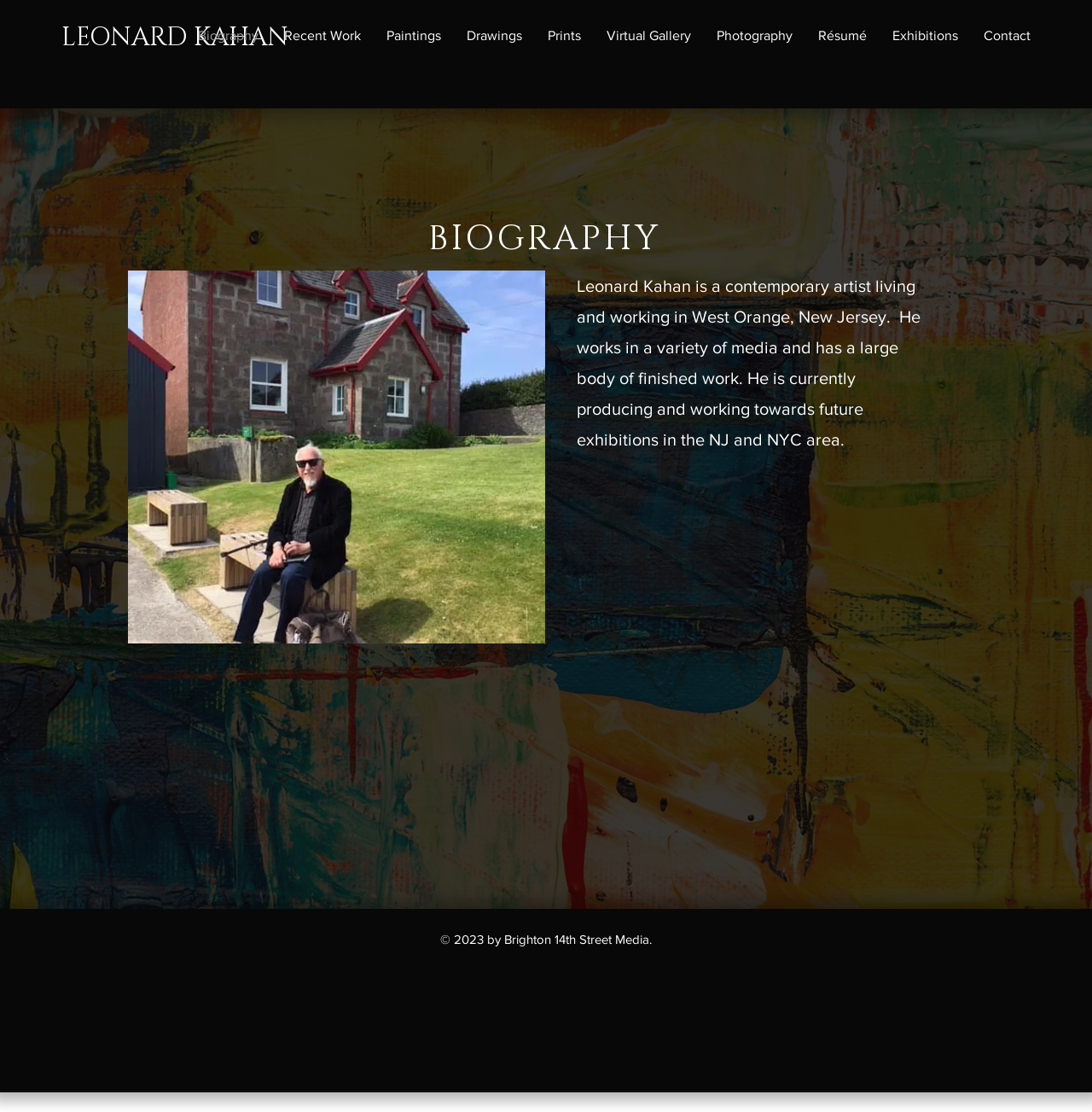Identify the bounding box coordinates for the element that needs to be clicked to fulfill this instruction: "go to recent work page". Provide the coordinates in the format of four float numbers between 0 and 1: [left, top, right, bottom].

[0.248, 0.018, 0.342, 0.046]